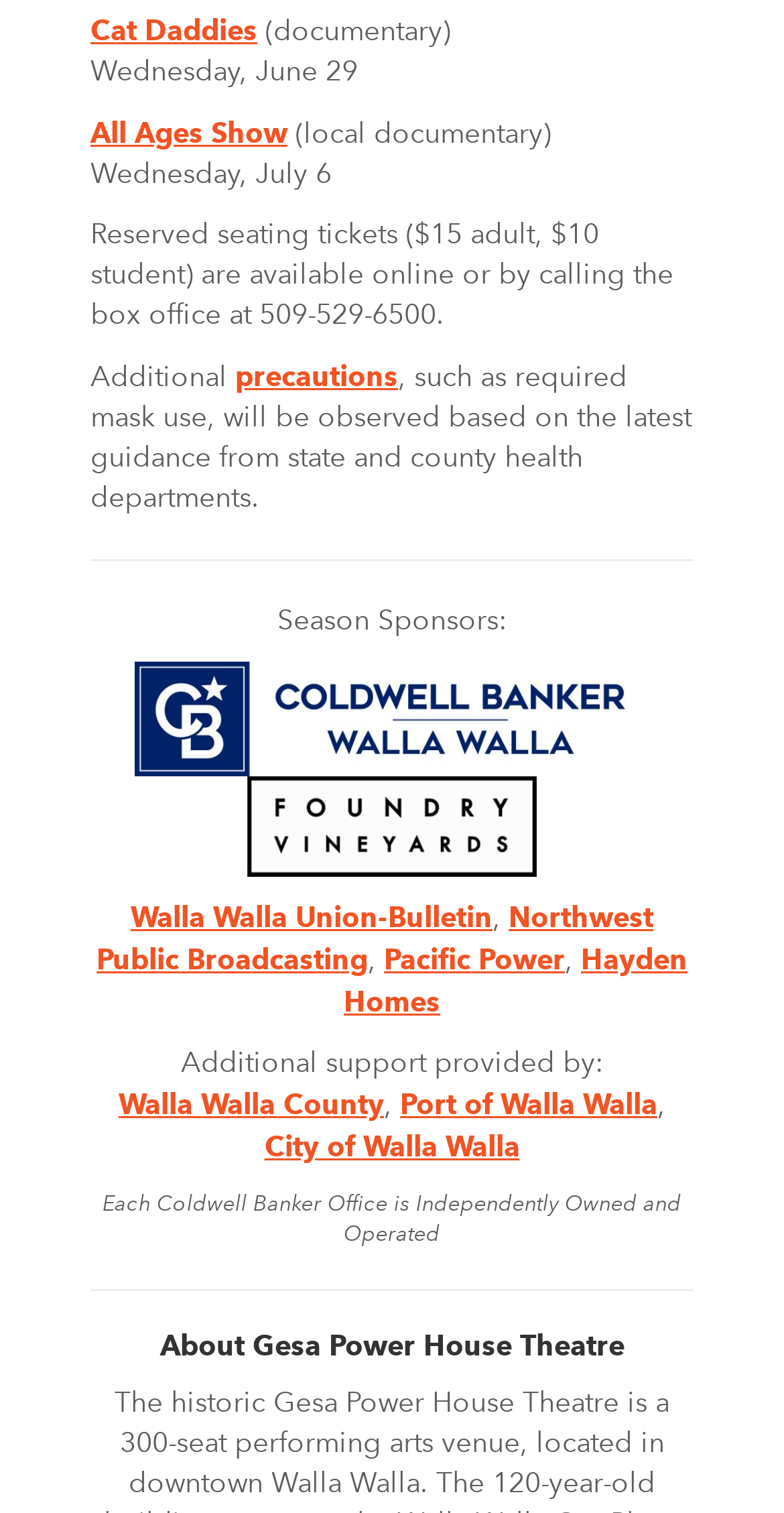Look at the image and answer the question in detail:
What is the title of the documentary?

The title of the documentary is mentioned in the link element with the text 'Cat Daddies' at the top of the webpage.